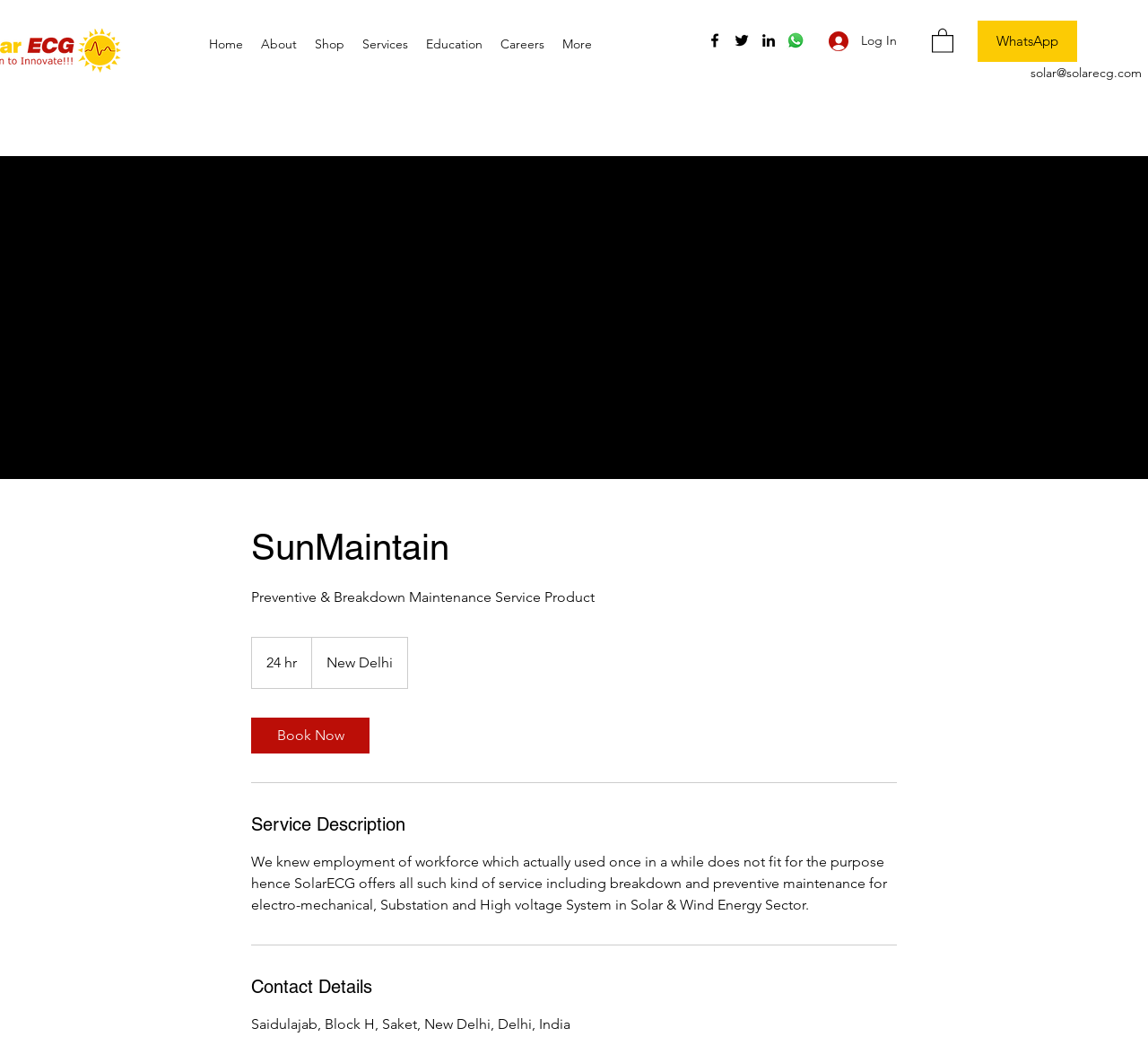Can you find the bounding box coordinates for the element that needs to be clicked to execute this instruction: "Click on the Log In button"? The coordinates should be given as four float numbers between 0 and 1, i.e., [left, top, right, bottom].

[0.711, 0.023, 0.792, 0.055]